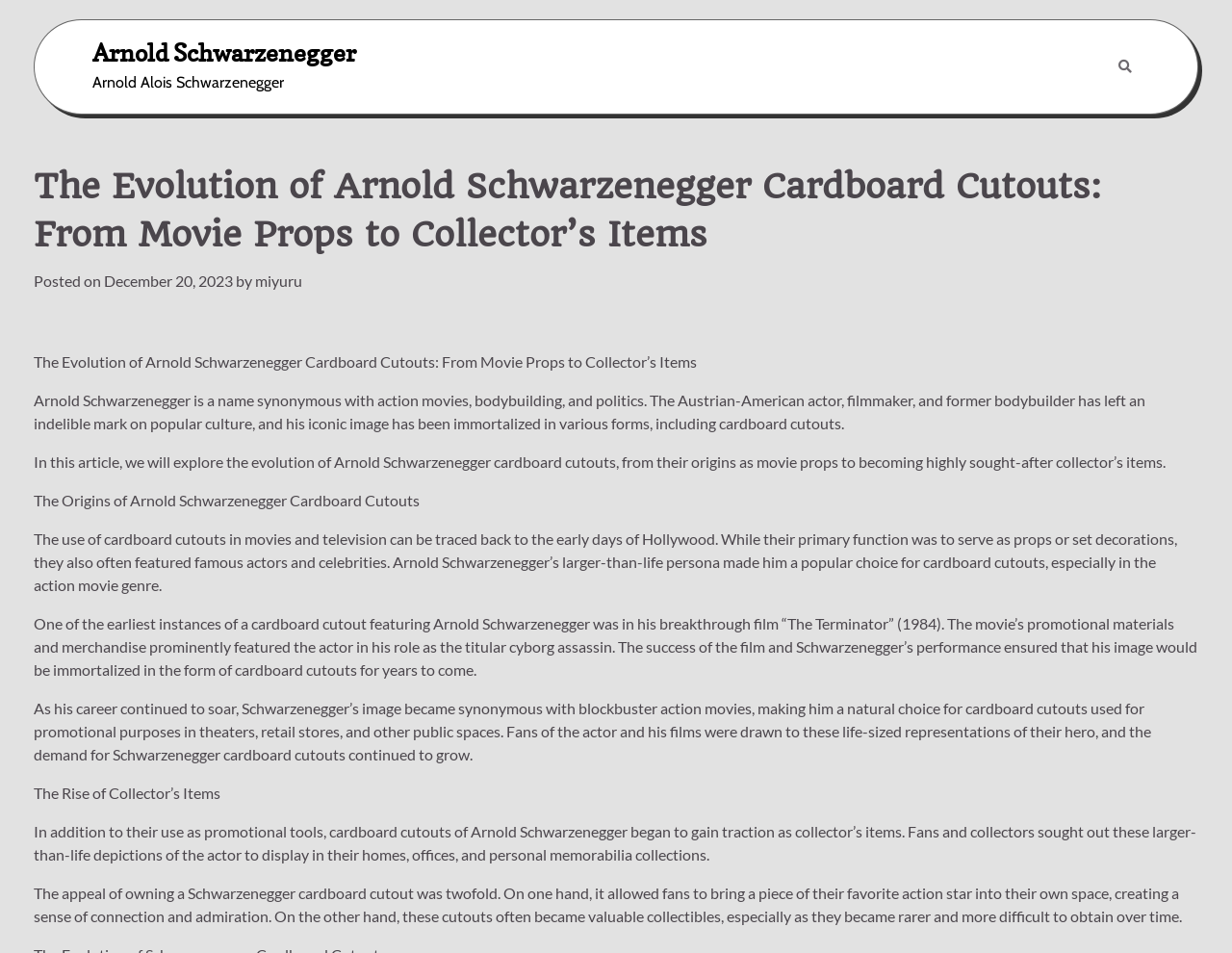What is the appeal of owning a Schwarzenegger cardboard cutout?
Answer the question using a single word or phrase, according to the image.

Connection and admiration